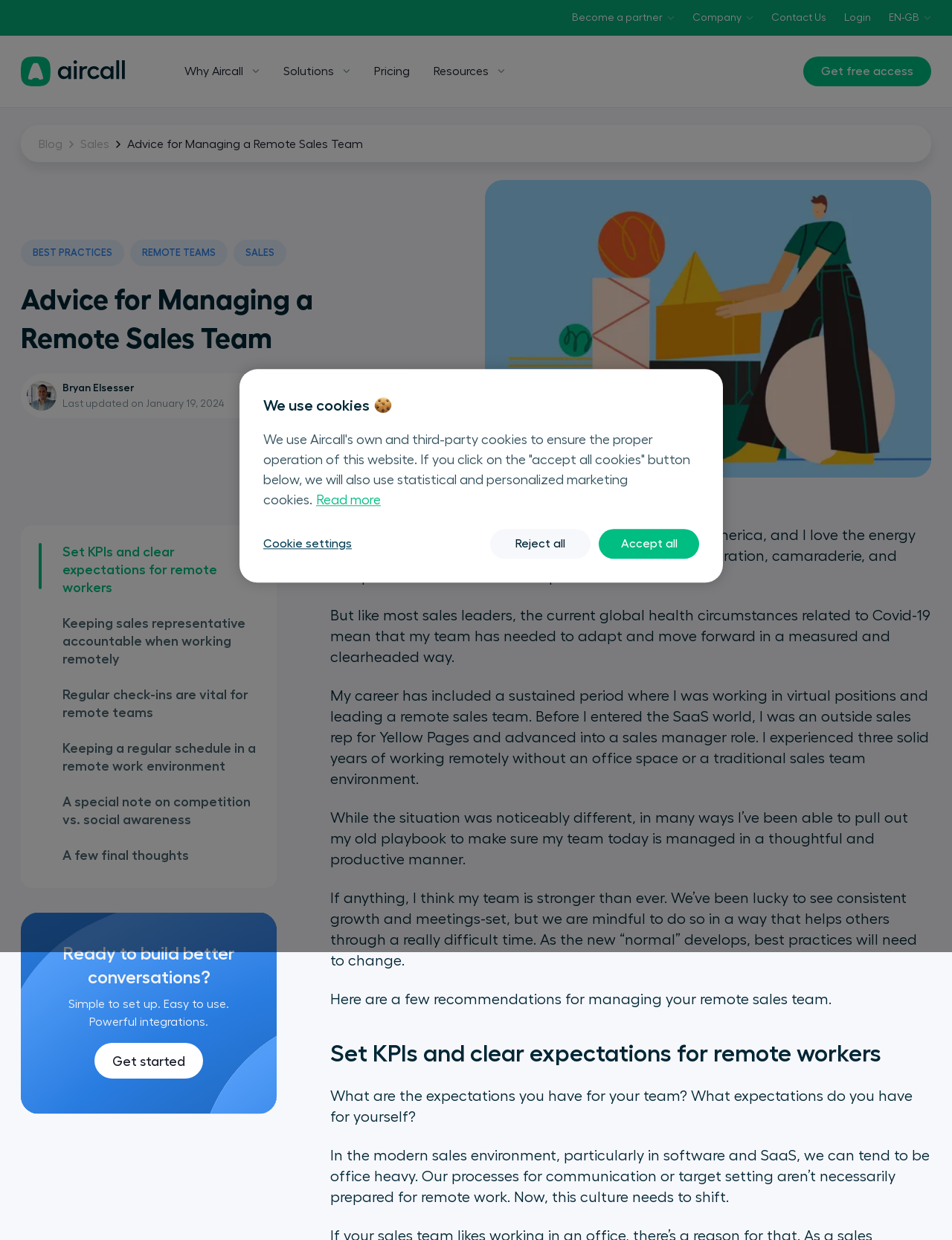What is the name of the company?
From the image, provide a succinct answer in one word or a short phrase.

Aircall